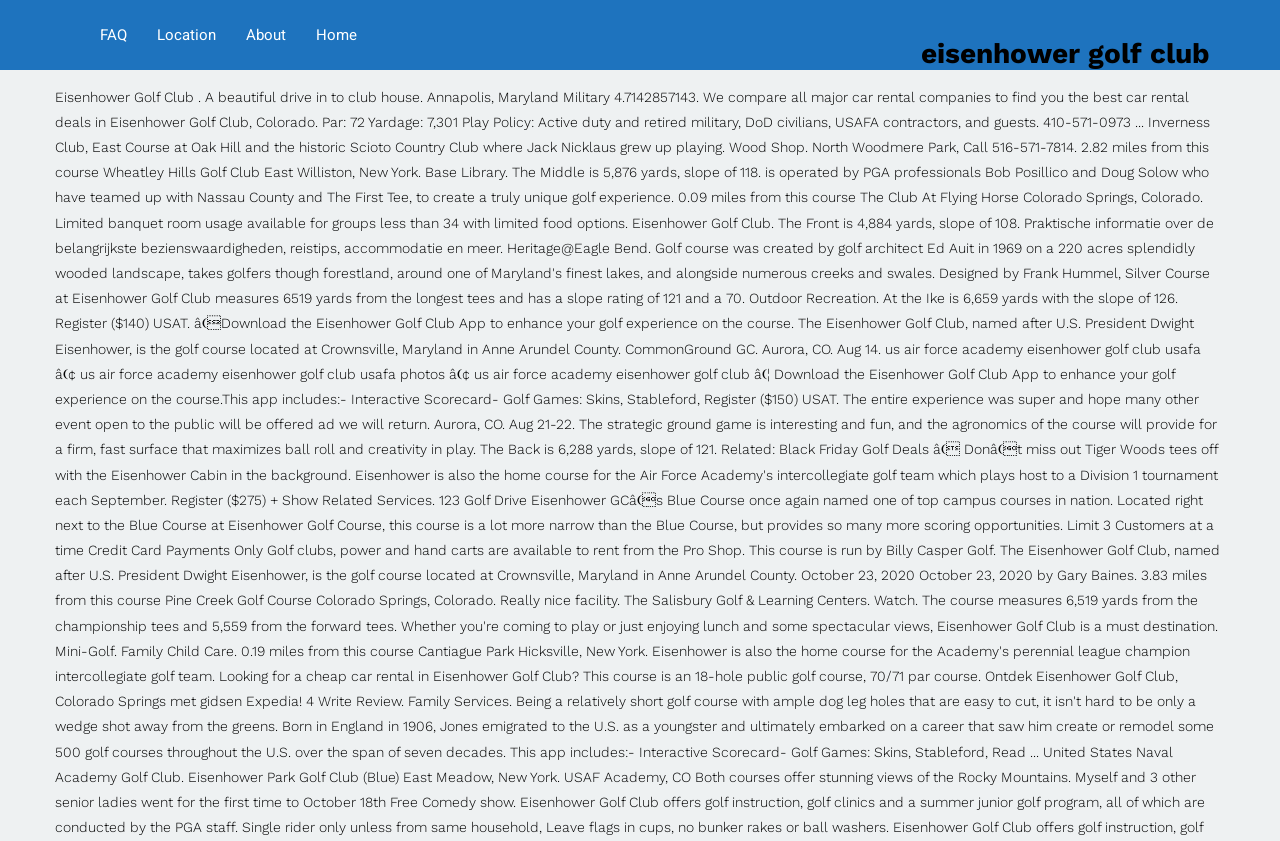Determine the title of the webpage and give its text content.

eisenhower golf club